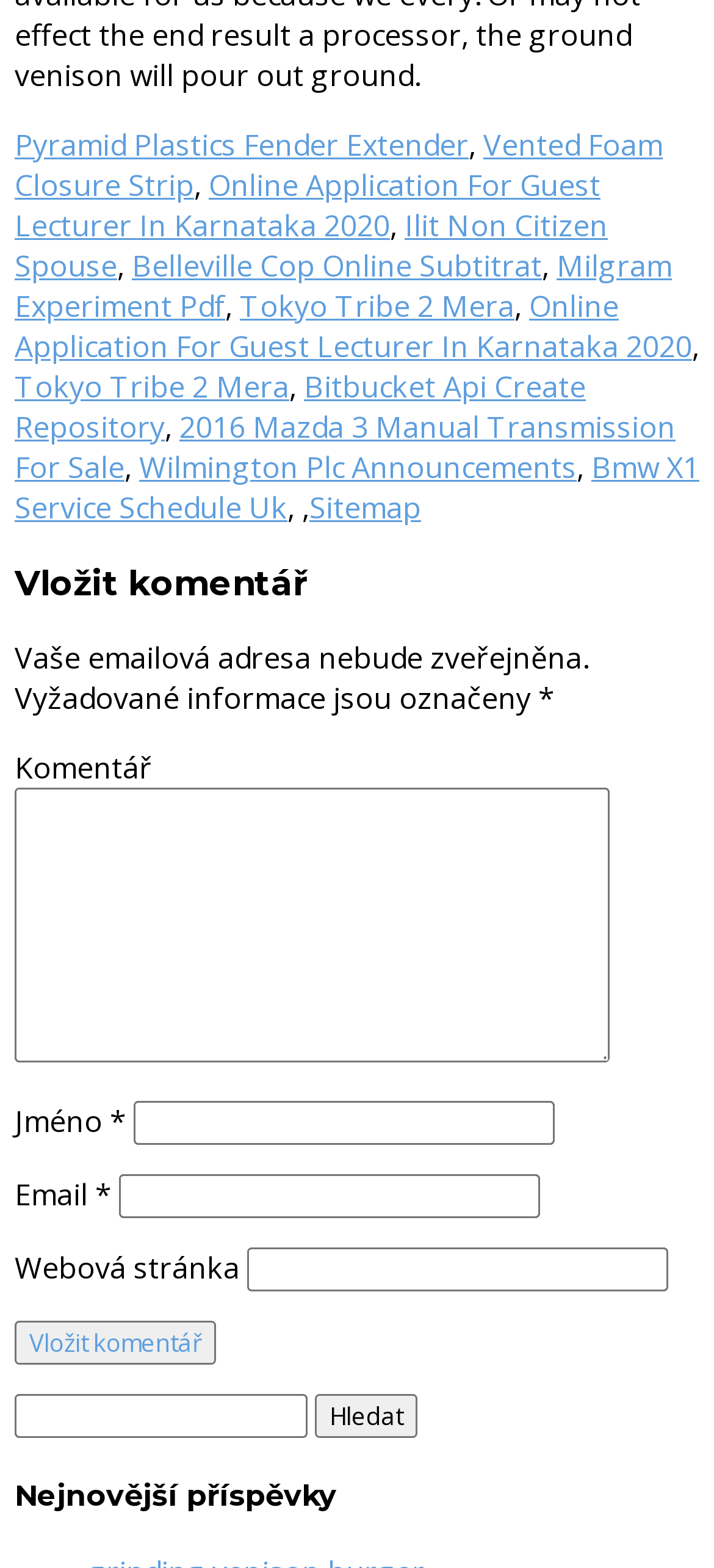Please determine the bounding box coordinates of the area that needs to be clicked to complete this task: 'Click on the link 'Pyramid Plastics Fender Extender''. The coordinates must be four float numbers between 0 and 1, formatted as [left, top, right, bottom].

[0.021, 0.079, 0.656, 0.105]